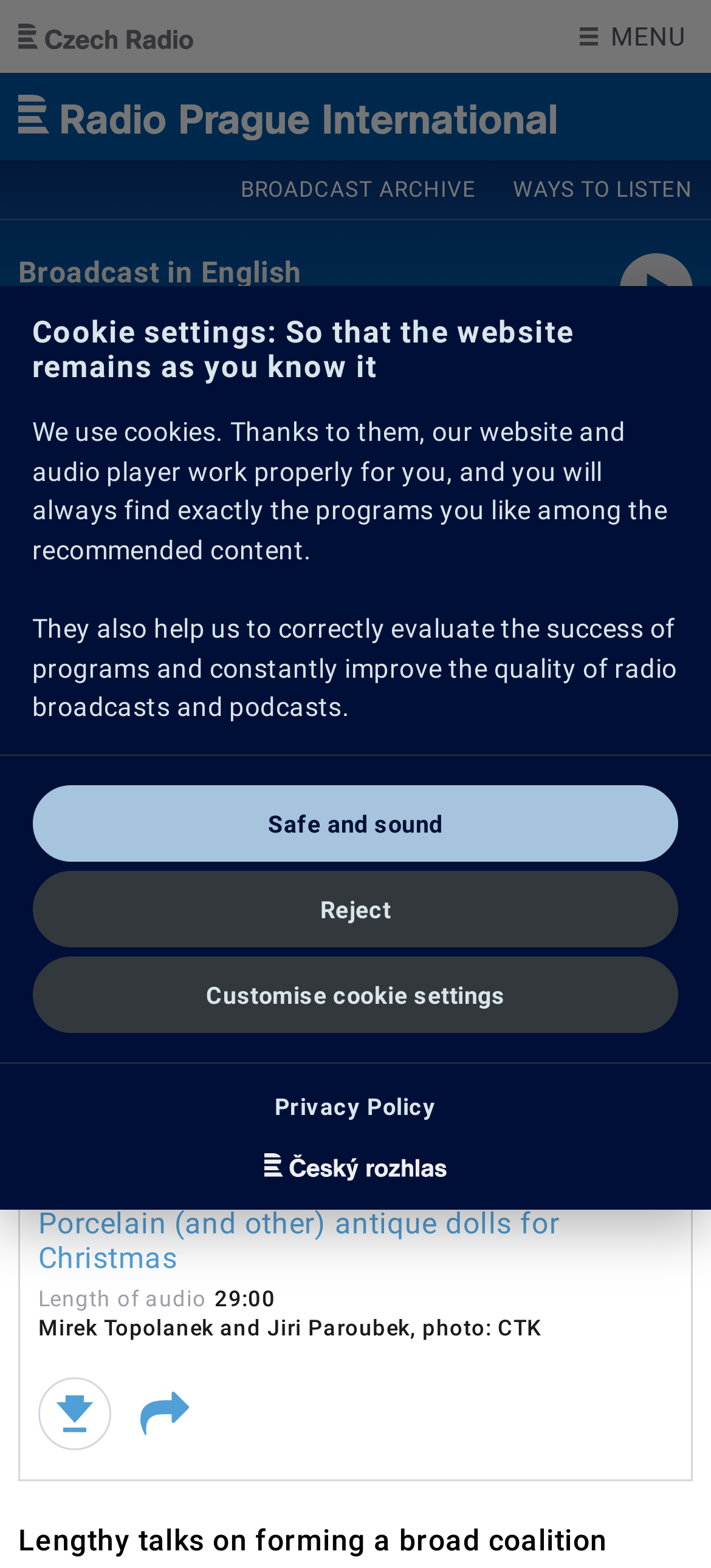Identify the bounding box coordinates of the part that should be clicked to carry out this instruction: "Open MENU".

[0.778, 0.0, 1.0, 0.046]